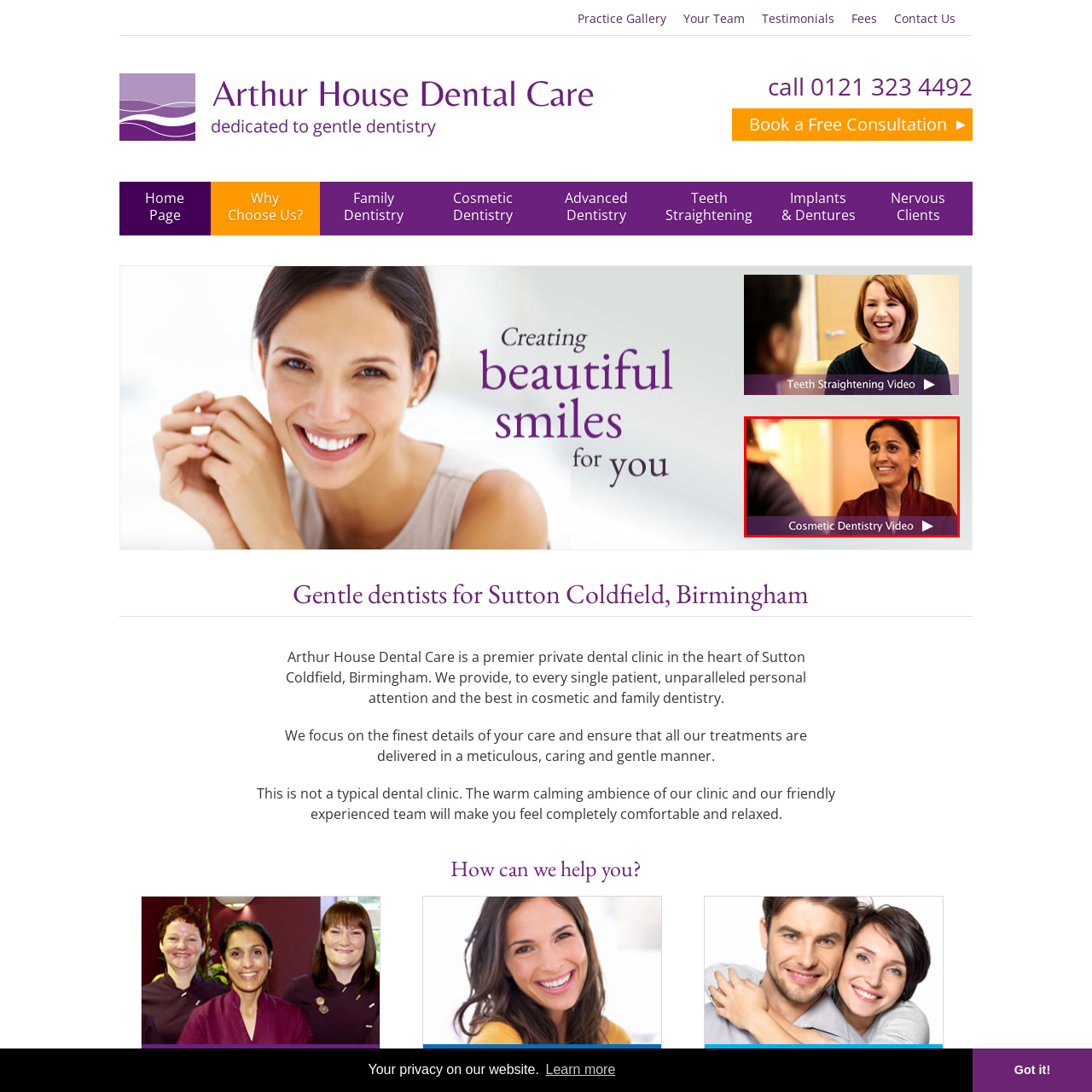Generate a comprehensive caption for the picture highlighted by the red outline.

The image features a smiling woman in a professional setting, likely engaging in a conversation with a patient or visitor. She appears warm and approachable, indicative of a dental professional committed to patient care. The background is softly lit, enhancing the welcoming atmosphere of the clinic. Superimposed at the bottom of the image is the text “Cosmetic Dentistry Video,” along with a play button icon, suggesting this image is a still from a promotional video that highlights cosmetic dental services. This visual representation aligns with the clinic’s dedication to providing skilled cosmetic dentistry, particularly as promoted by Dr. Sanghera, who is recognized for her expertise in creating beautiful smiles.